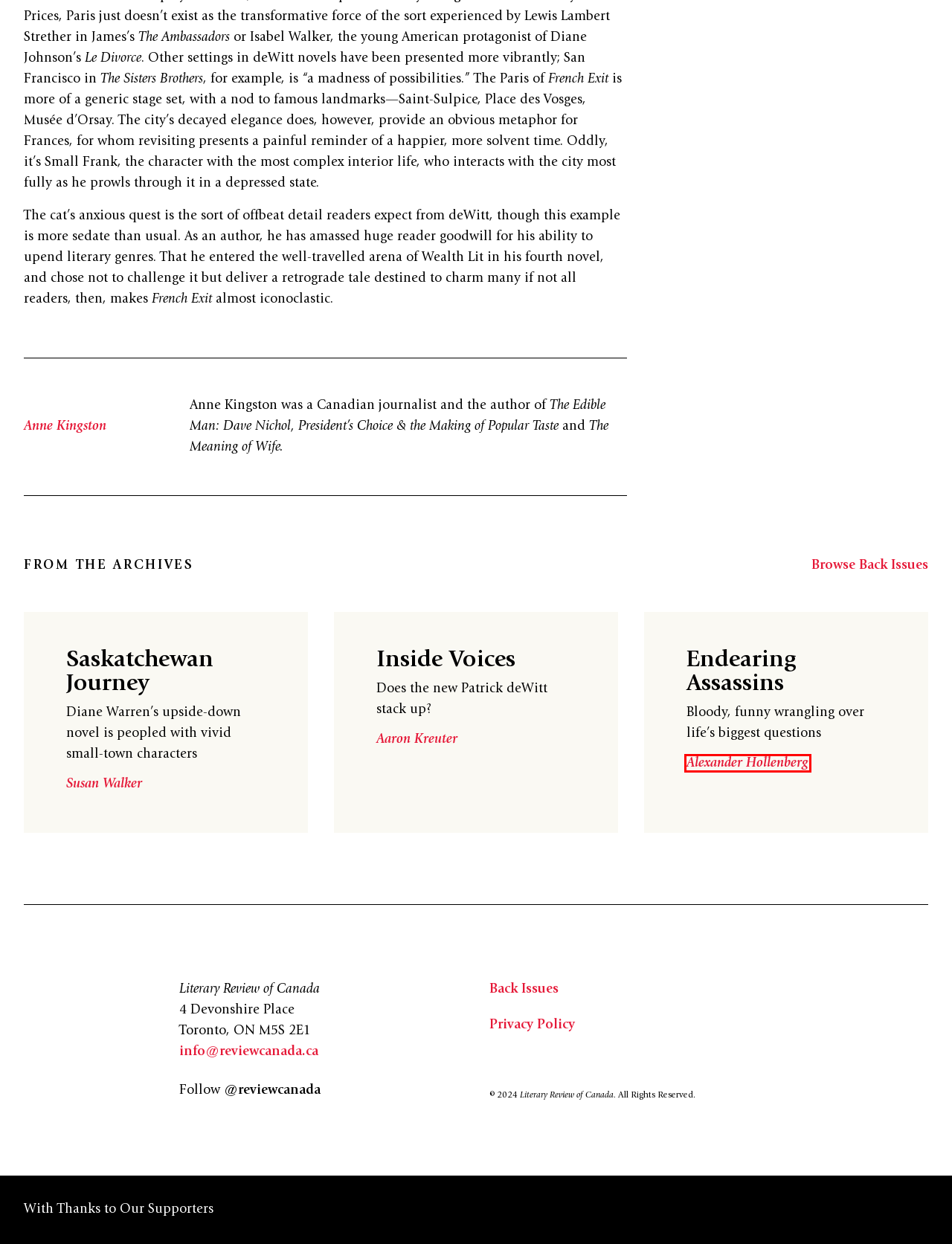Given a screenshot of a webpage with a red bounding box highlighting a UI element, choose the description that best corresponds to the new webpage after clicking the element within the red bounding box. Here are your options:
A. Alexander Hollenberg Archives | Literary Review of Canada
B. Inside Voices | Literary Review of Canada
C. Aaron Kreuter Archives | Literary Review of Canada
D. Saskatchewan Journey | Literary Review of Canada
E. Susan Walker Archives | Literary Review of Canada
F. Back Issues | Literary Review of Canada
G. Privacy Policy | Literary Review of Canada
H. Endearing Assassins | Literary Review of Canada

A